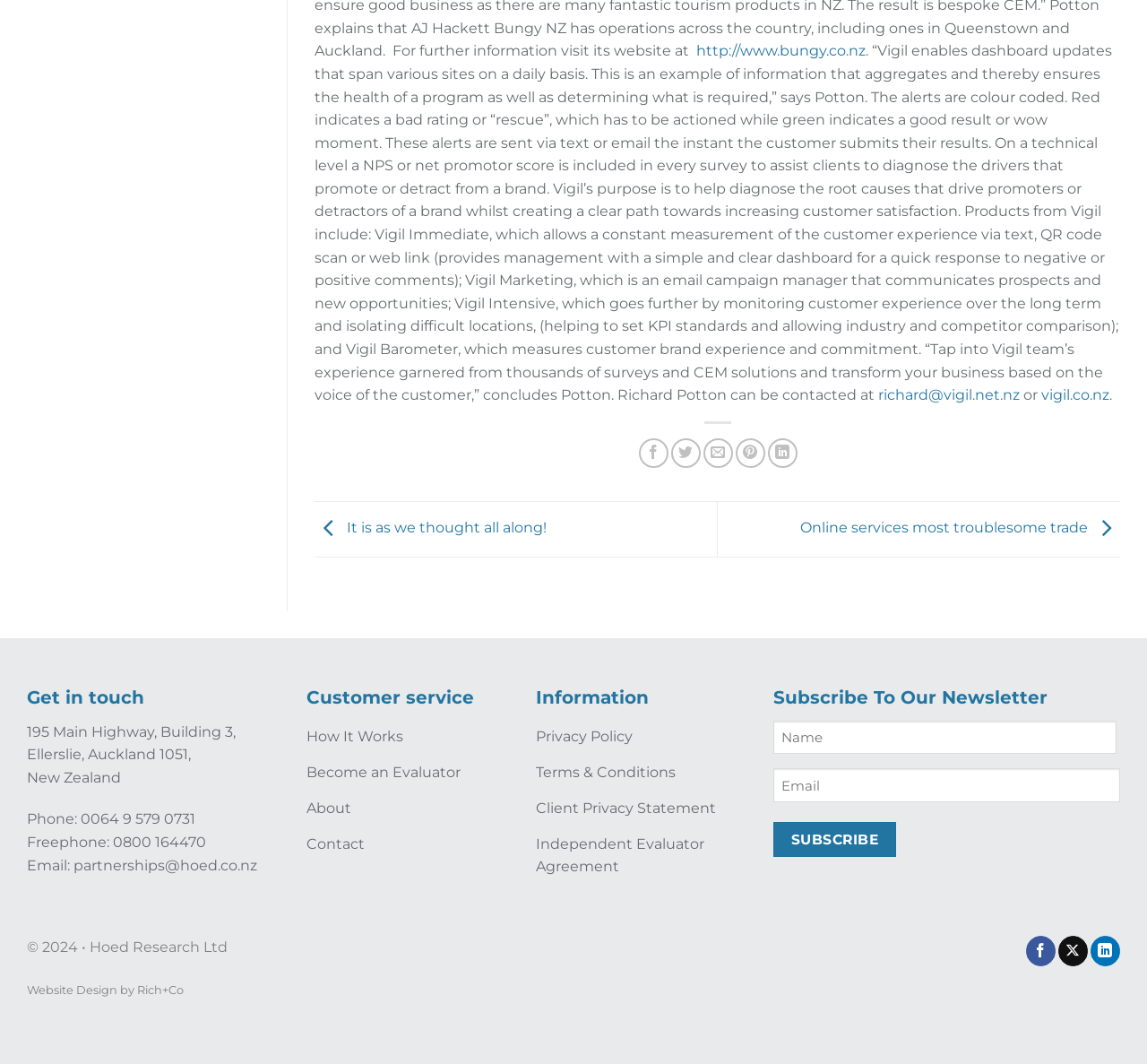What is the contact phone number?
Give a detailed and exhaustive answer to the question.

The contact phone number can be found in the 'Get in touch' section, which is located at the bottom of the webpage. The phone number is listed as 'Phone: 0064 9 579 0731'.